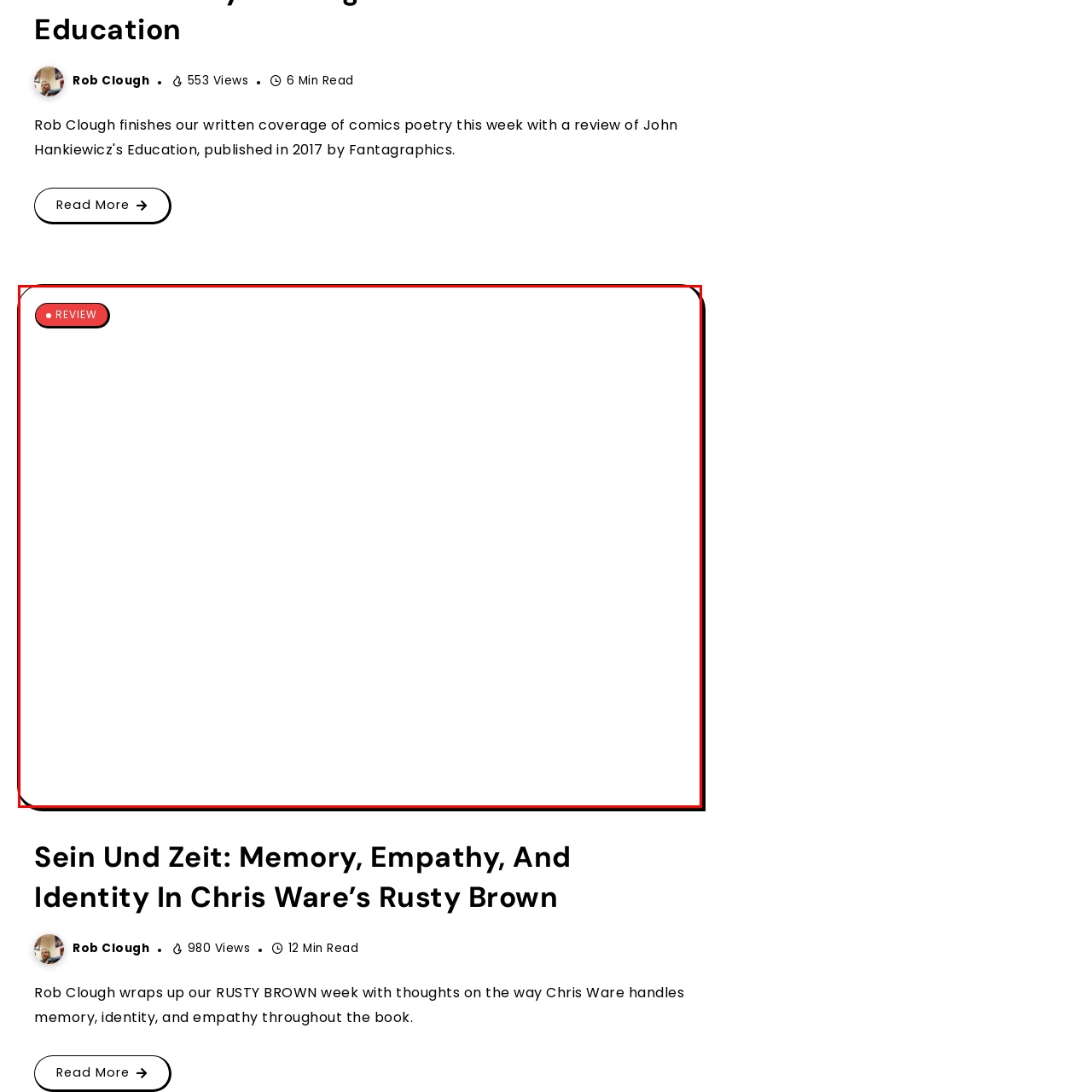Check the image highlighted by the red rectangle and provide a single word or phrase for the question:
What is the topic related to in the content?

Chris Ware's work